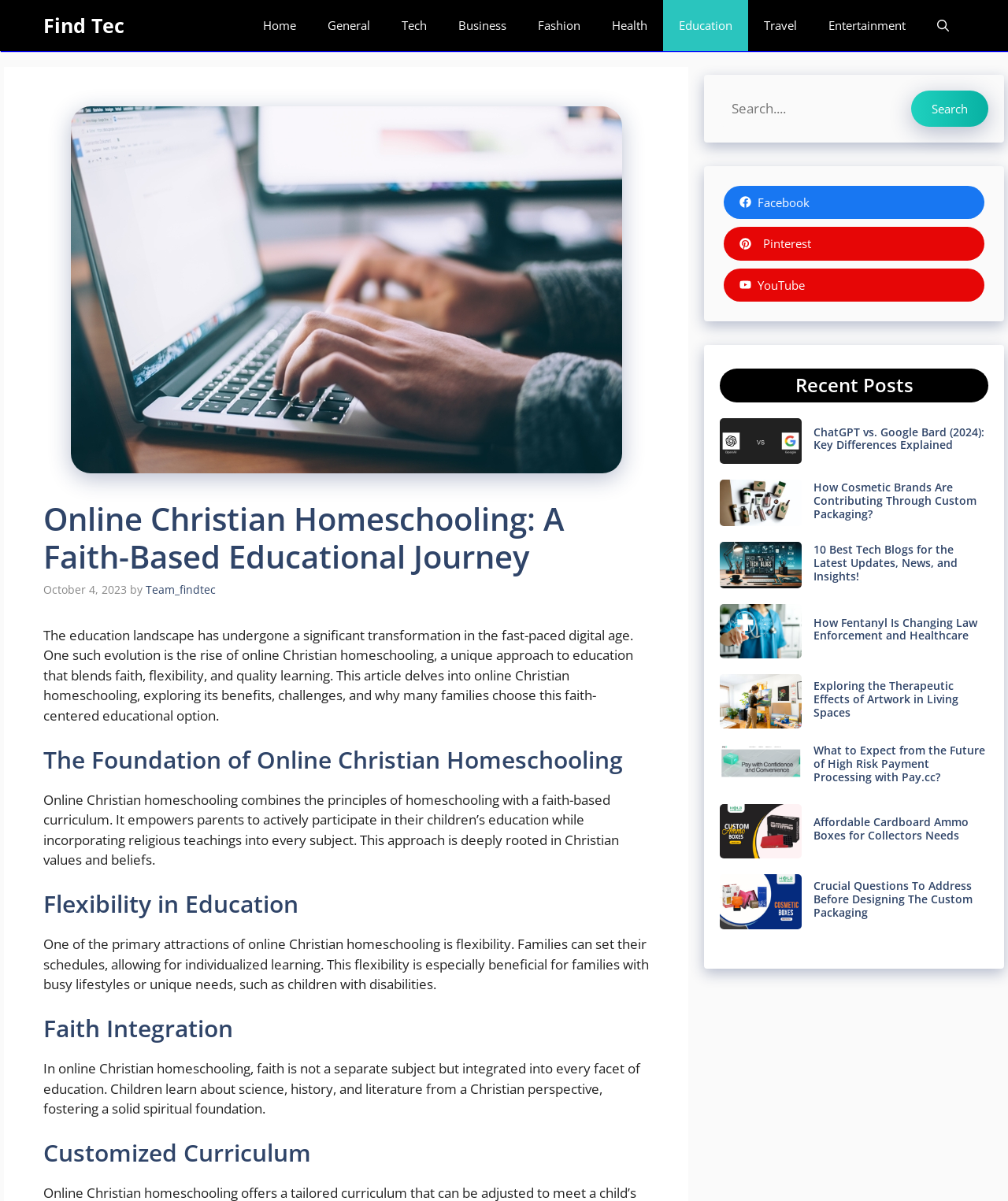What is the main topic of the webpage?
Look at the image and answer the question using a single word or phrase.

Online Christian Homeschooling